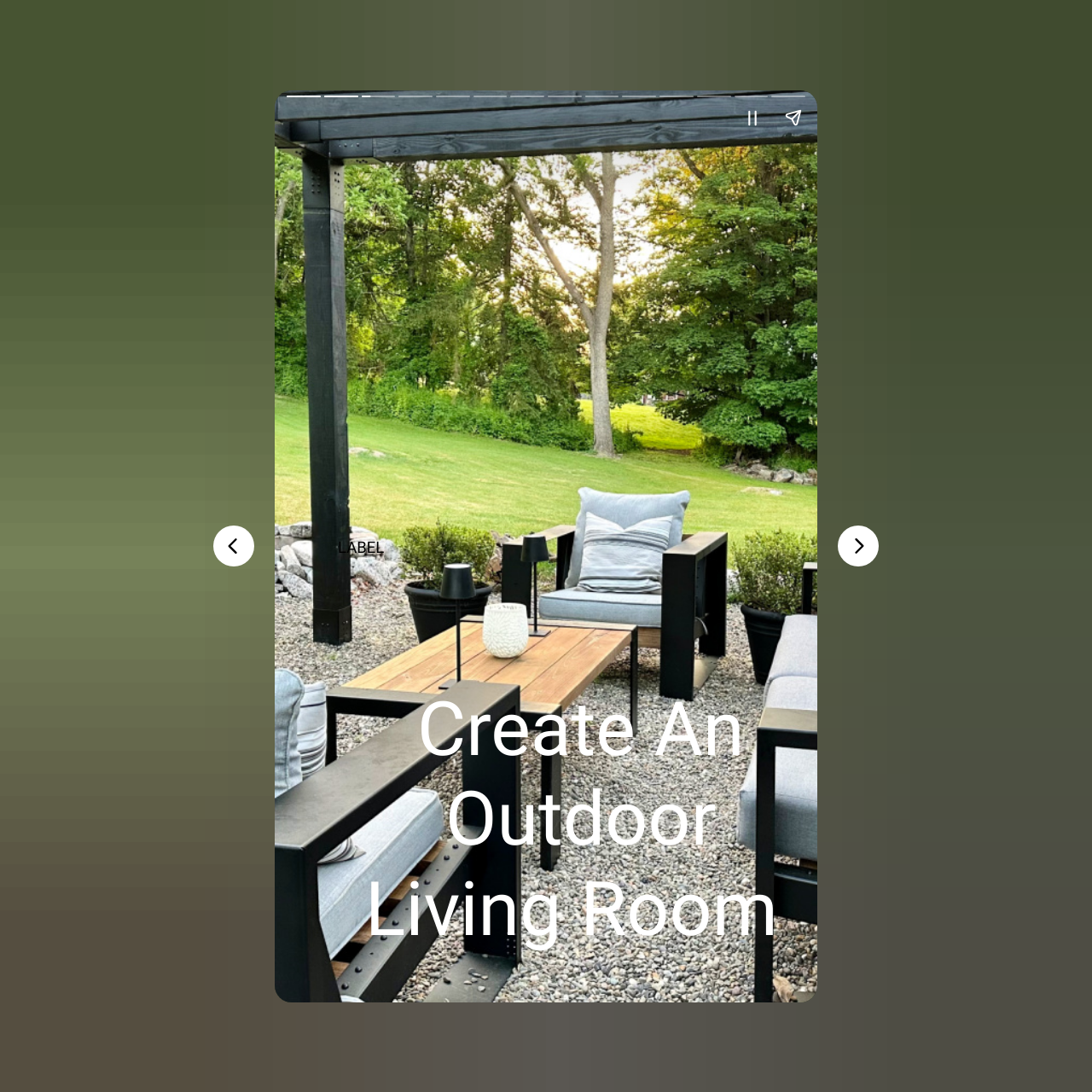Give the bounding box coordinates for the element described by: "aria-label="Share story"".

[0.708, 0.089, 0.745, 0.126]